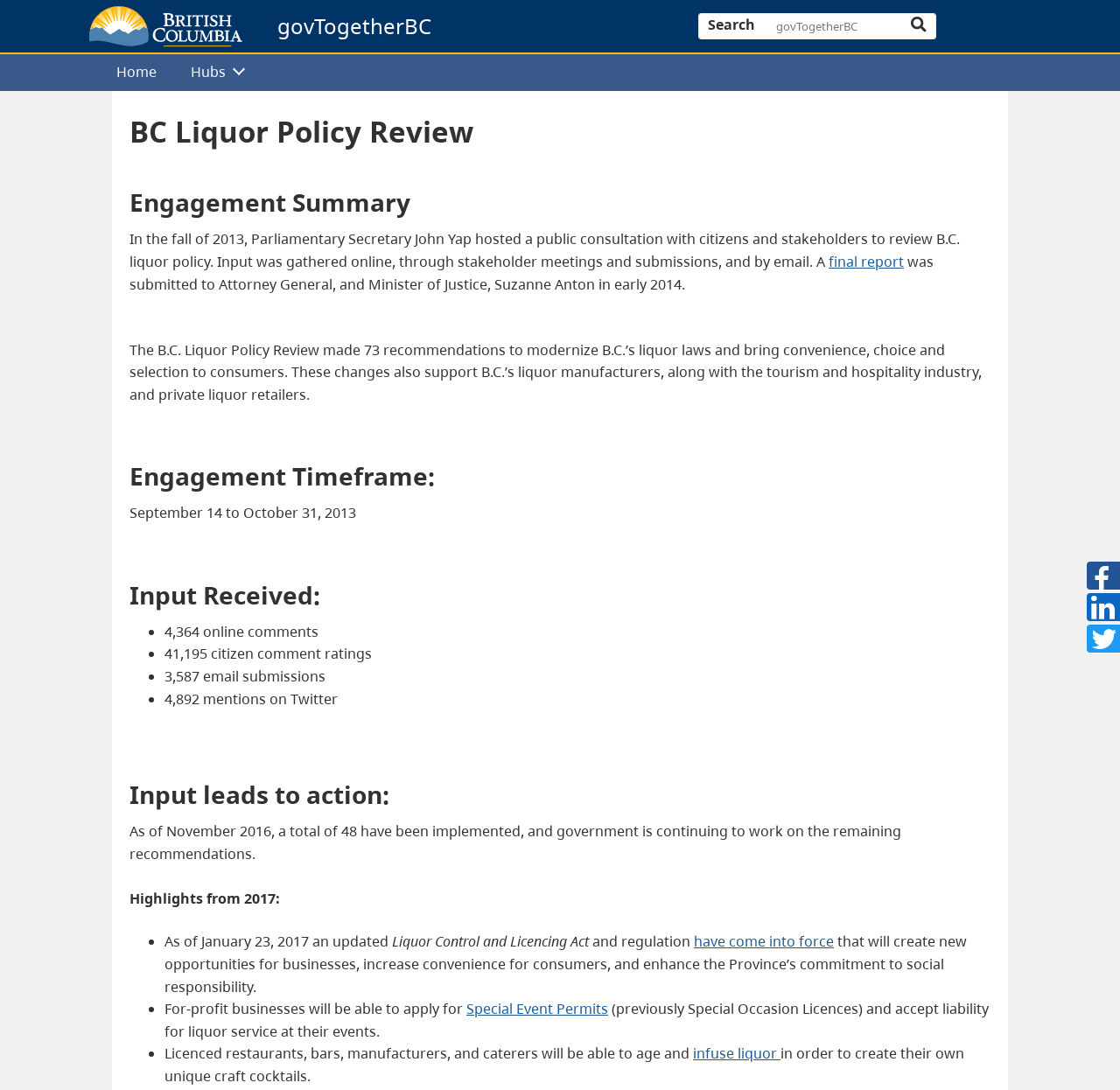Respond with a single word or phrase to the following question: What is the name of the act that was updated?

Liquor Control and Licencing Act